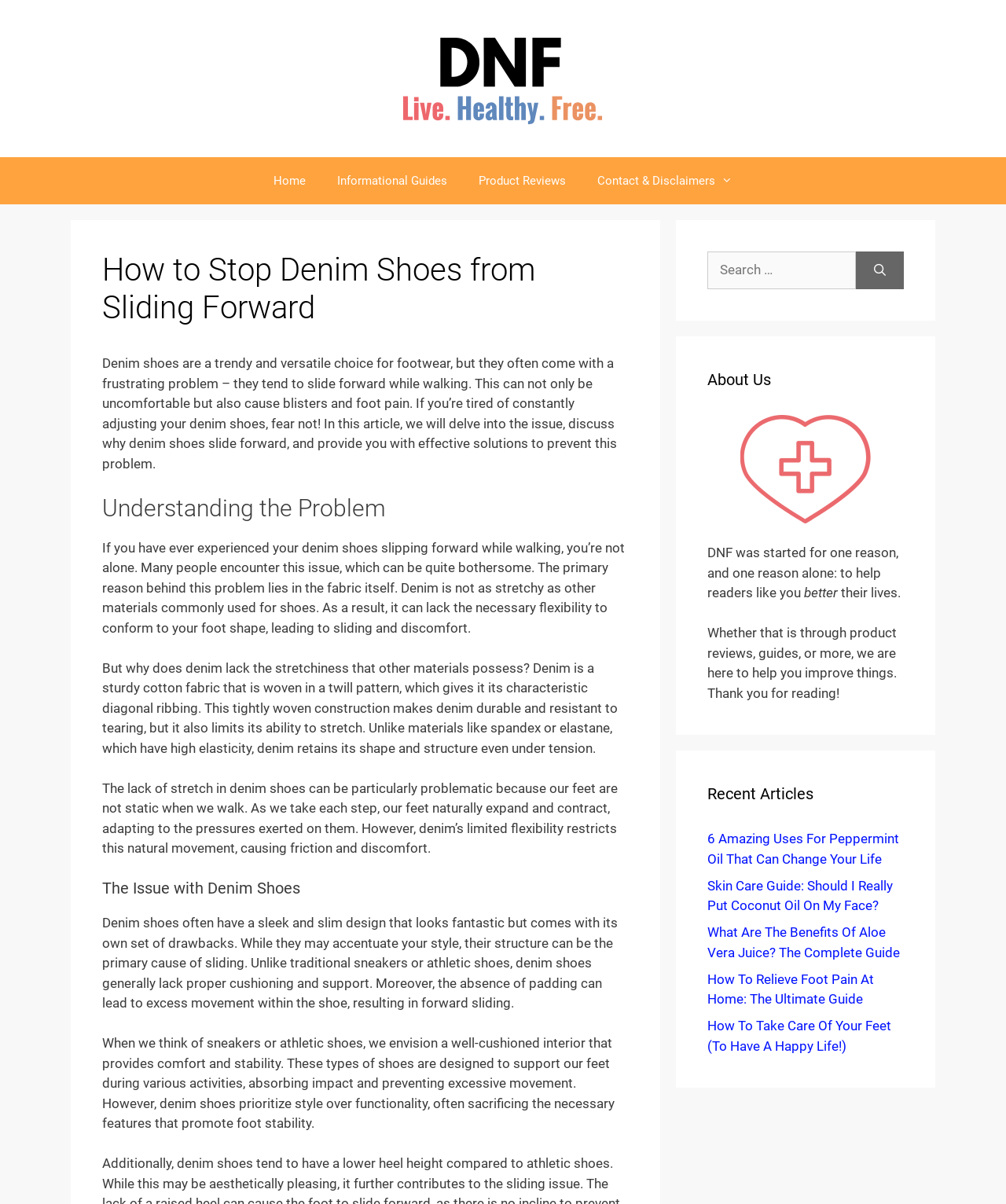What is the purpose of DNF?
Based on the screenshot, respond with a single word or phrase.

To help readers improve their lives